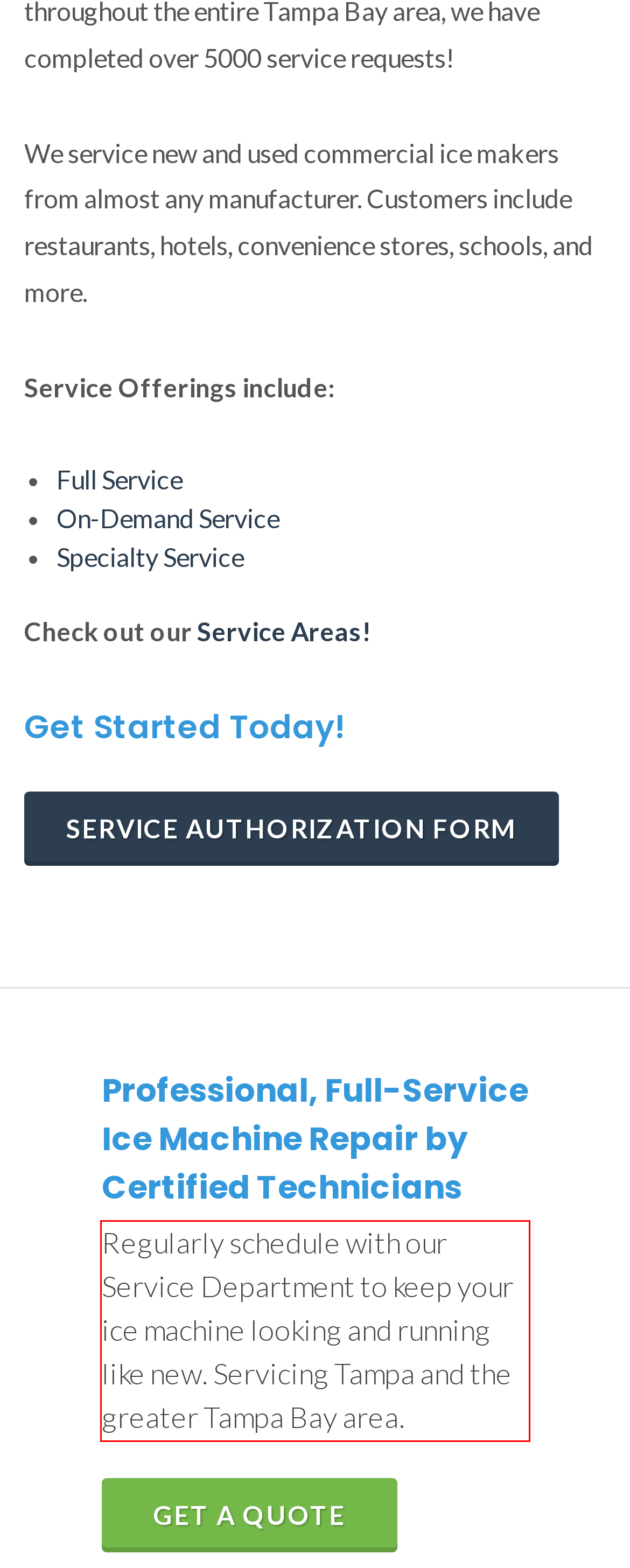Using the provided webpage screenshot, identify and read the text within the red rectangle bounding box.

Regularly schedule with our Service Department to keep your ice machine looking and running like new. Servicing Tampa and the greater Tampa Bay area.